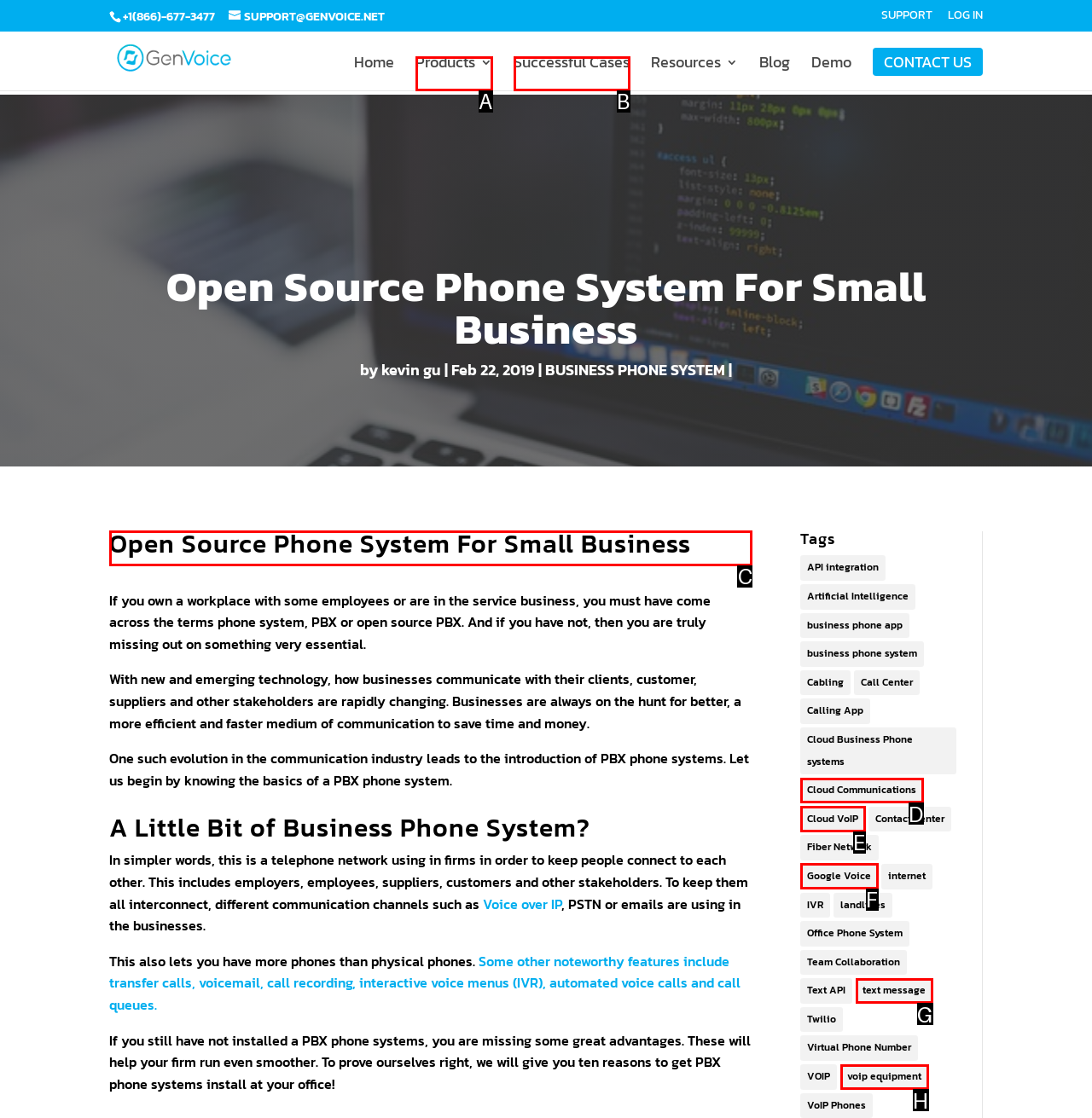Pick the right letter to click to achieve the task: Read the article about open source phone system
Answer with the letter of the correct option directly.

C